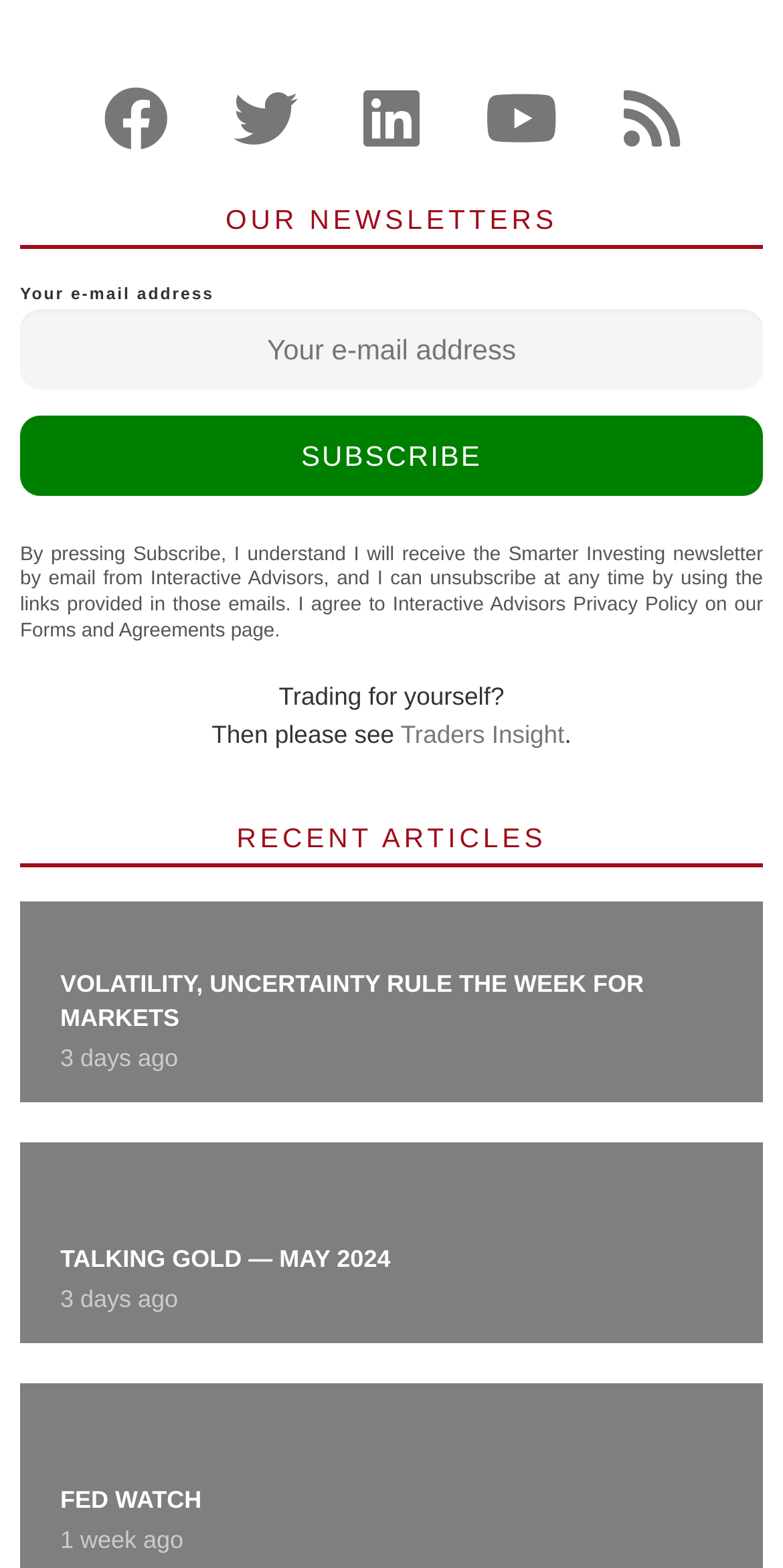Specify the bounding box coordinates of the area to click in order to execute this command: 'Follow us on Facebook'. The coordinates should consist of four float numbers ranging from 0 to 1, and should be formatted as [left, top, right, bottom].

[0.132, 0.055, 0.214, 0.101]